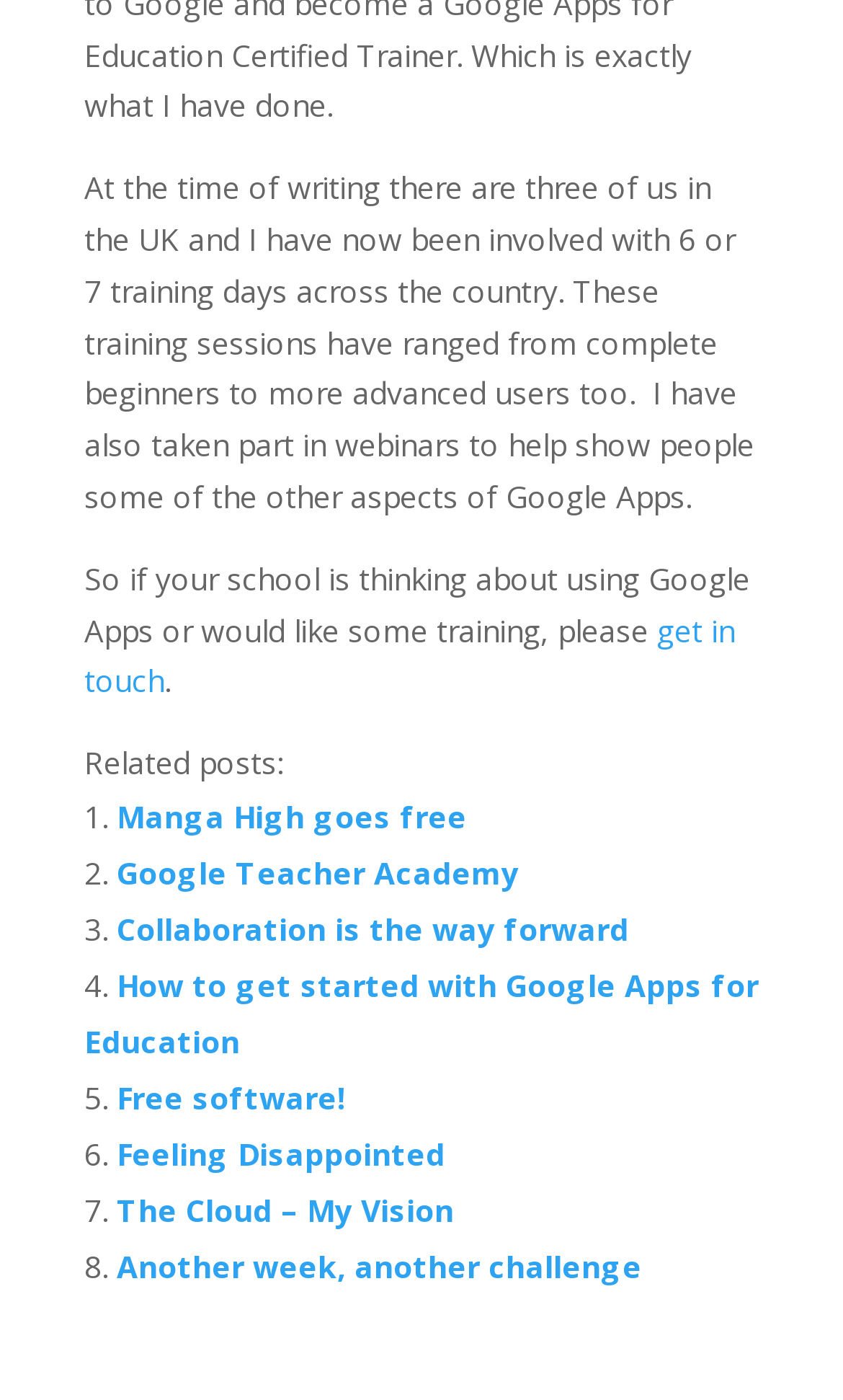Identify the bounding box coordinates of the element to click to follow this instruction: 'explore Collaboration is the way forward'. Ensure the coordinates are four float values between 0 and 1, provided as [left, top, right, bottom].

[0.138, 0.649, 0.746, 0.678]